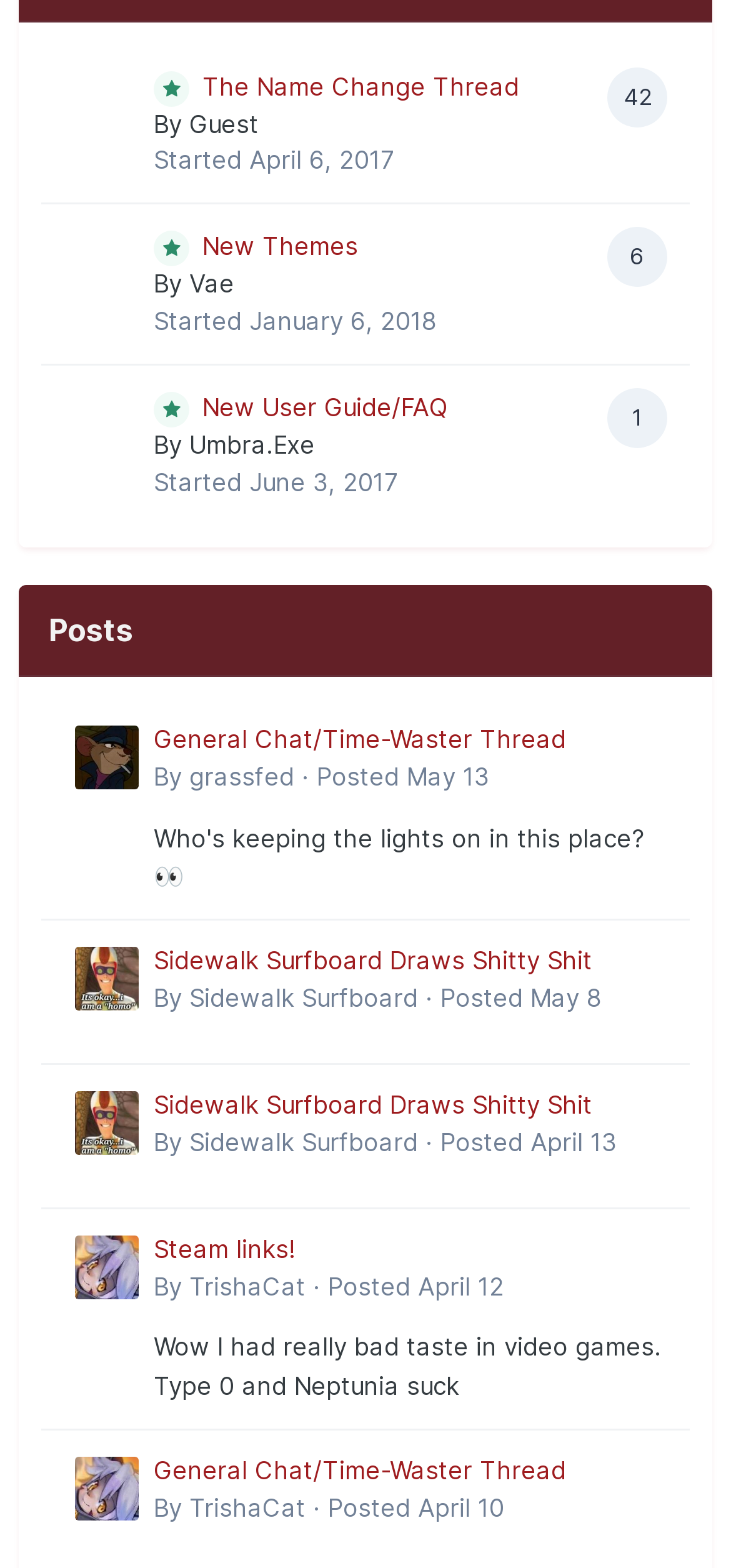Determine the bounding box coordinates of the clickable element to achieve the following action: 'Open the 'Steam links!' thread'. Provide the coordinates as four float values between 0 and 1, formatted as [left, top, right, bottom].

[0.21, 0.785, 0.913, 0.809]